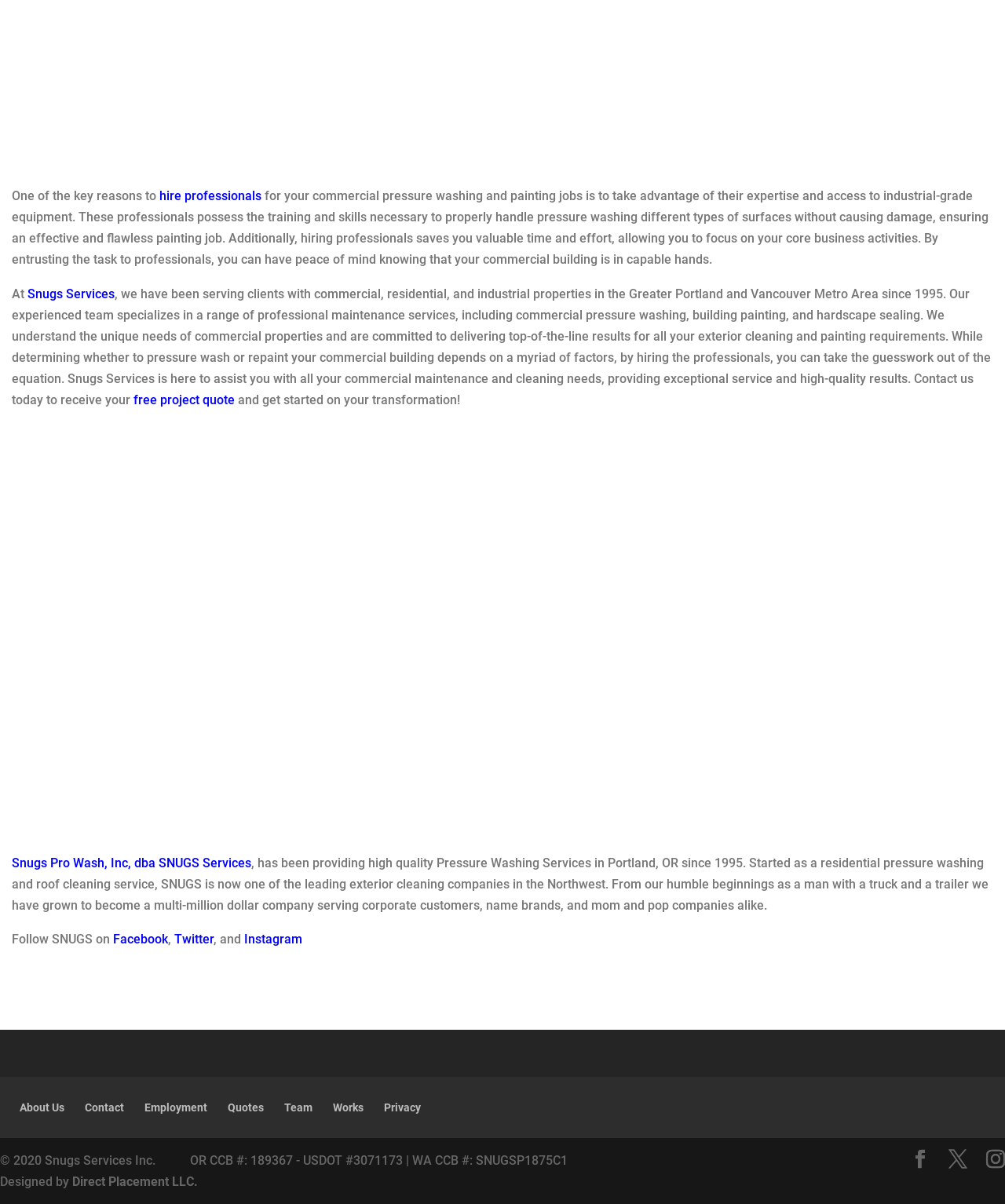Please provide a brief answer to the question using only one word or phrase: 
What social media platforms can you follow the company on?

Facebook, Twitter, Instagram